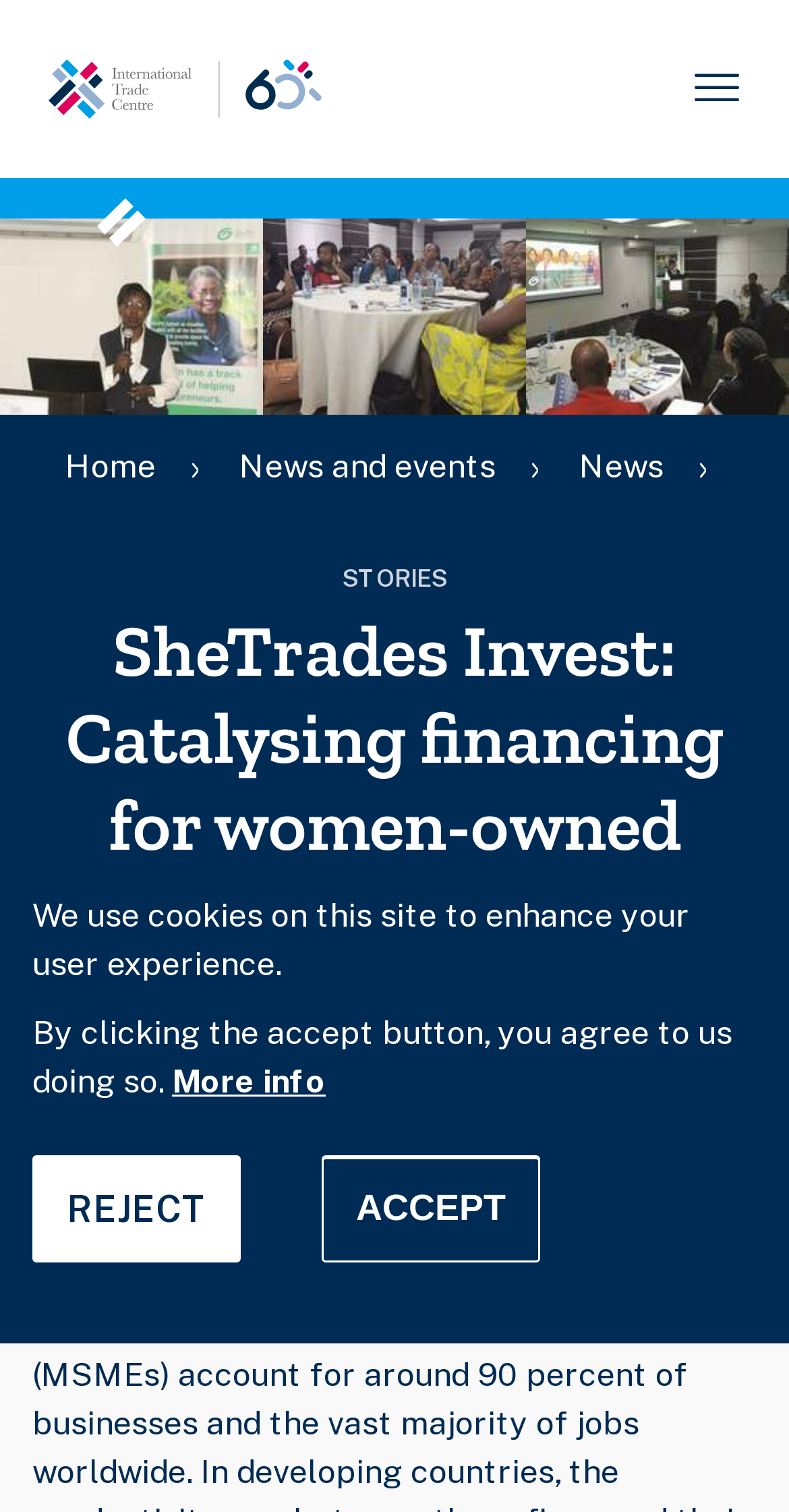Locate the bounding box coordinates of the element that should be clicked to fulfill the instruction: "Click the privacy settings button".

[0.0, 0.843, 0.359, 0.888]